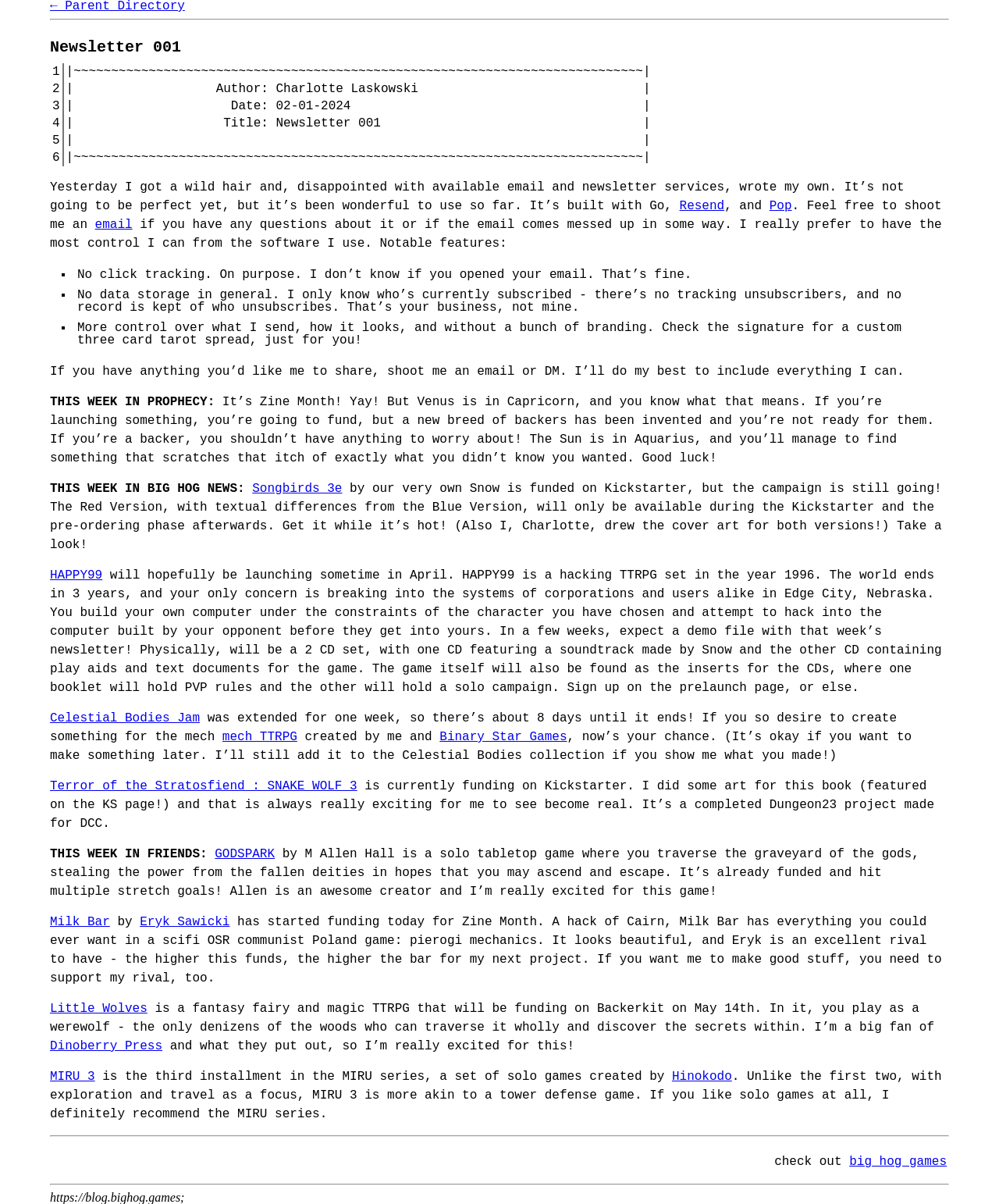For the following element description, predict the bounding box coordinates in the format (top-left x, top-left y, bottom-right x, bottom-right y). All values should be floating point numbers between 0 and 1. Description: big hog games

[0.85, 0.959, 0.948, 0.971]